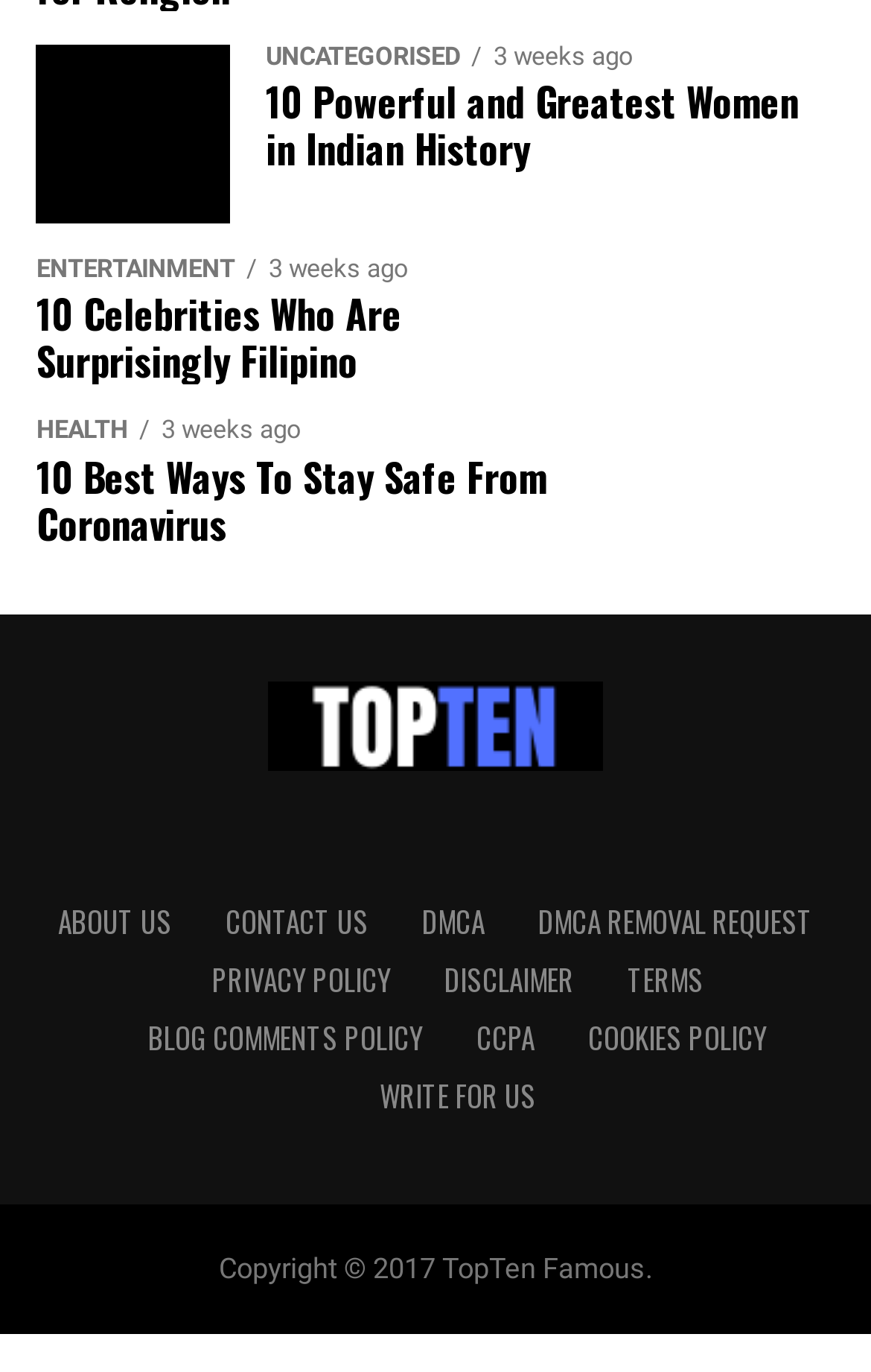Please provide a short answer using a single word or phrase for the question:
What is the year of copyright for TopTen Famous?

2017